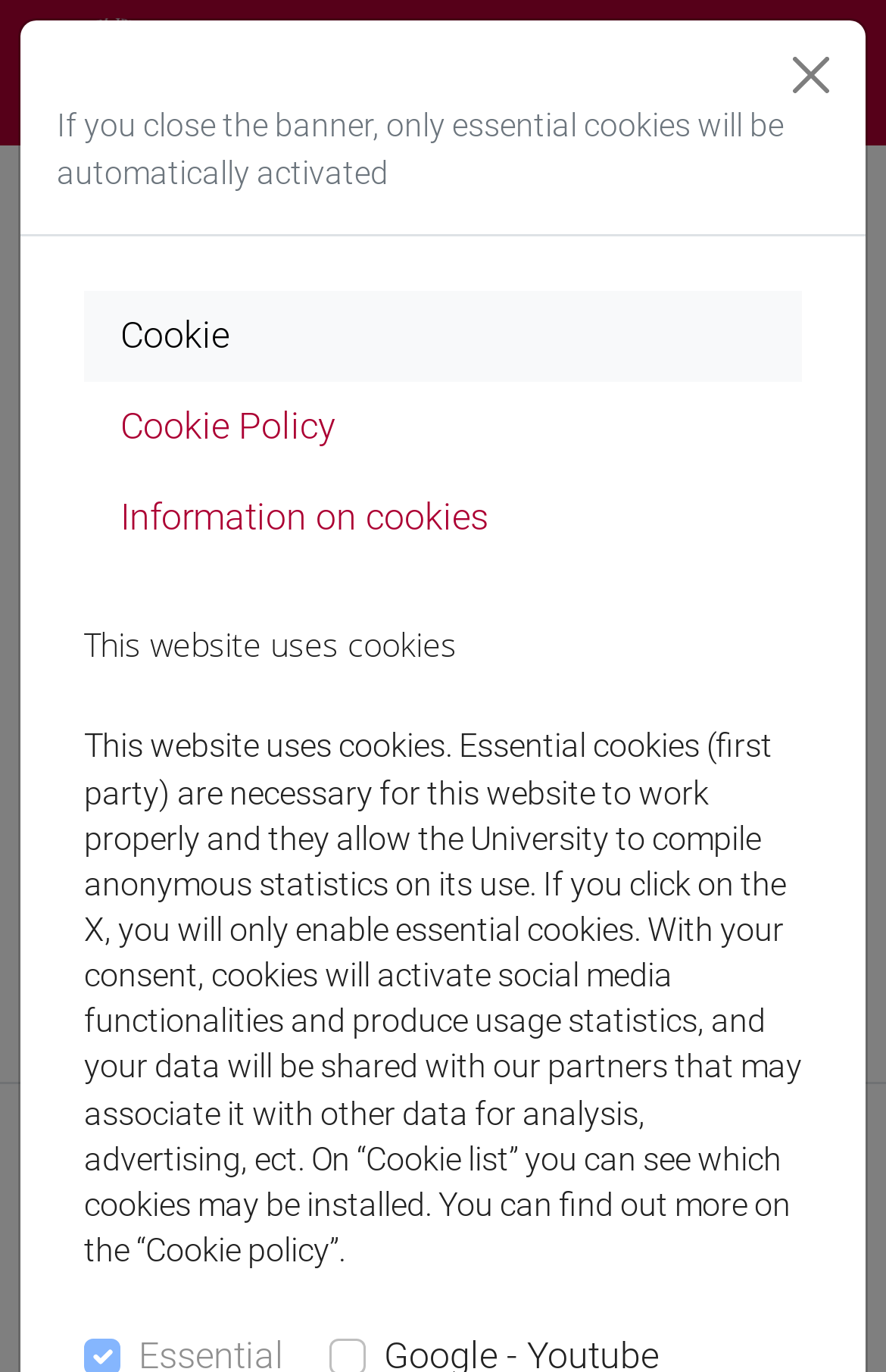What is the purpose of the toggle search button?
Refer to the image and give a detailed answer to the query.

I inferred the answer by looking at the button's label 'Toggle search' and its position in the navigation bar, which suggests that it is used to initiate a search function.